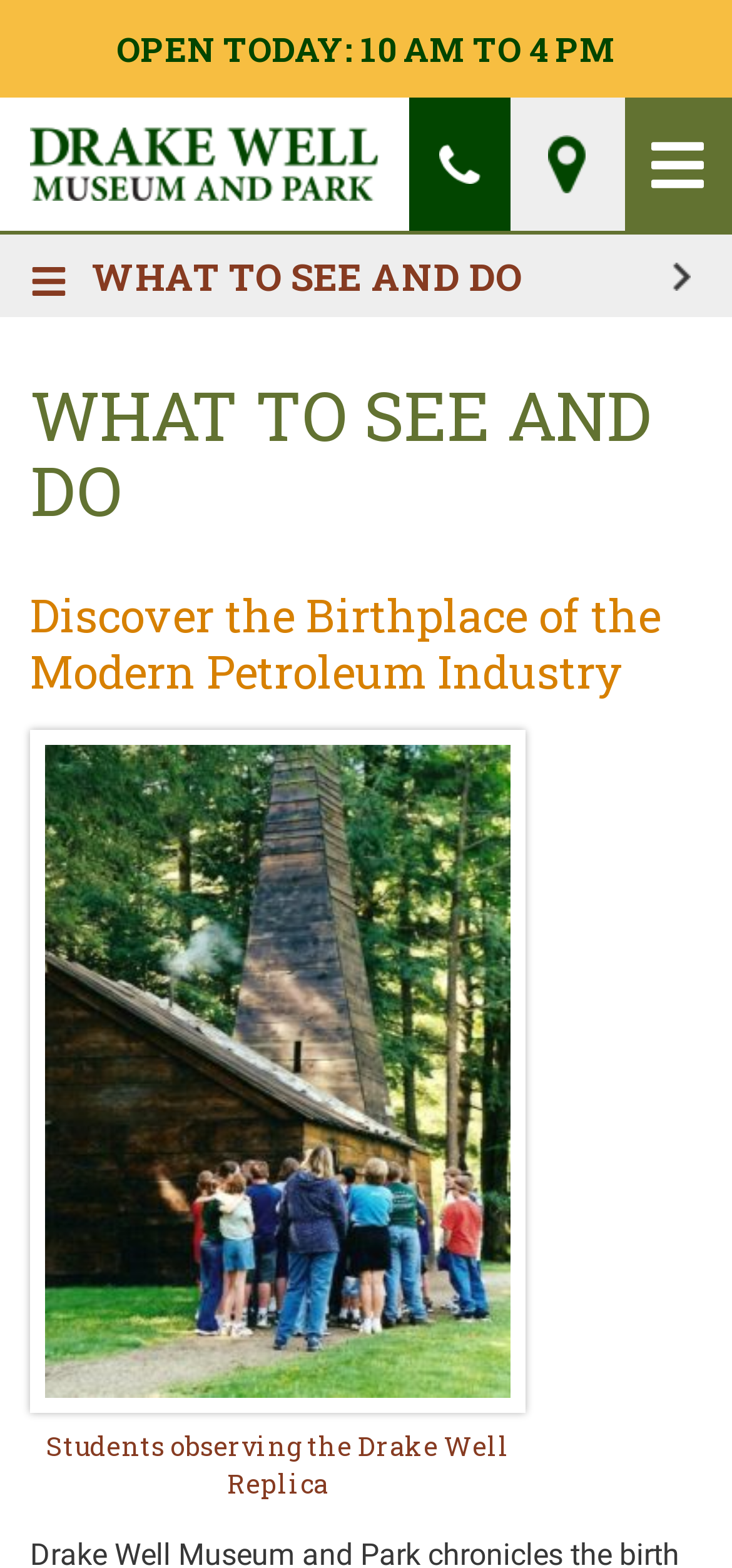What is the purpose of the button on the top right corner?
Answer the question with just one word or phrase using the image.

Main Navigation Toggle